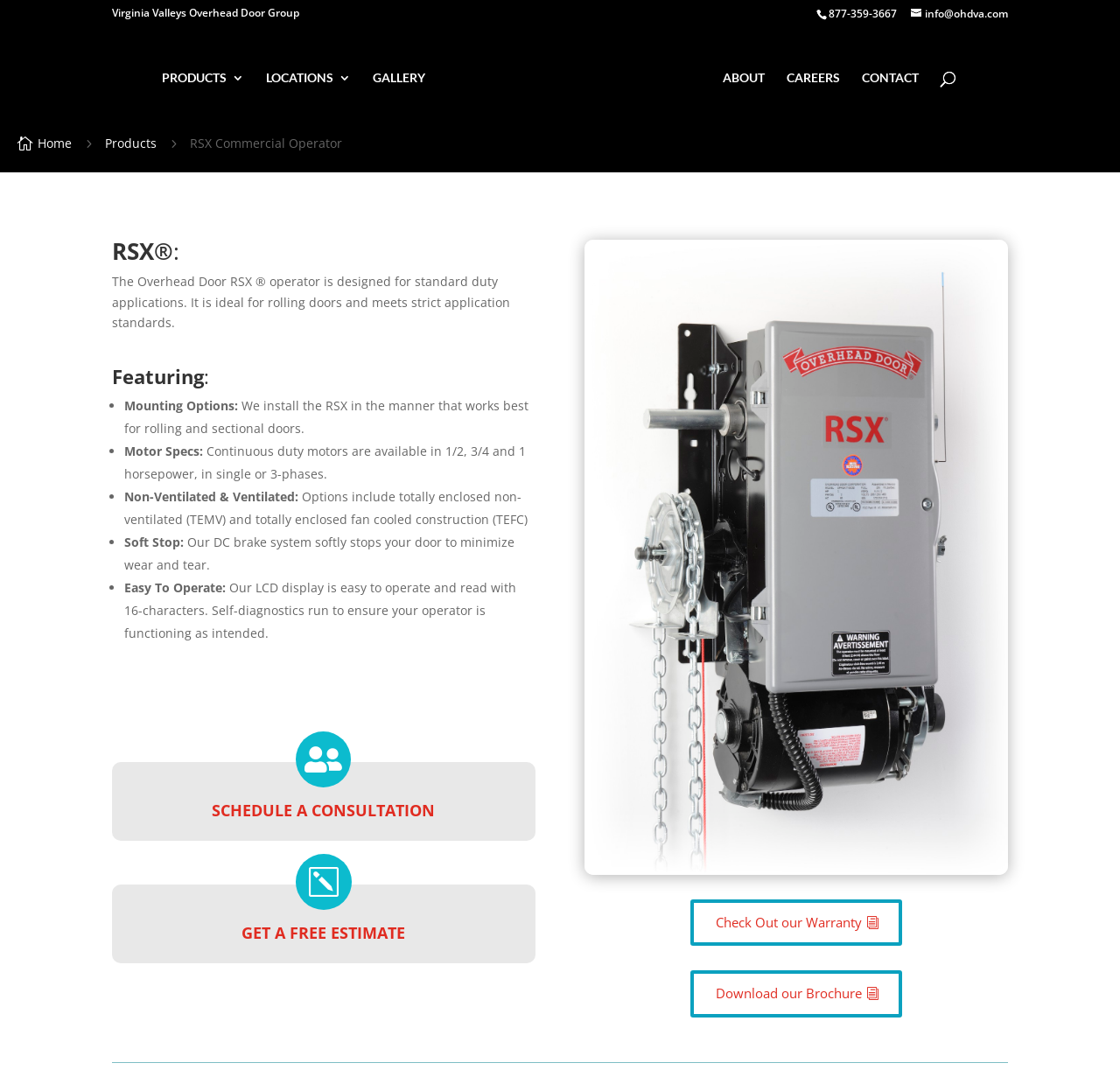Predict the bounding box coordinates for the UI element described as: "Last updated 2 months ago". The coordinates should be four float numbers between 0 and 1, presented as [left, top, right, bottom].

None